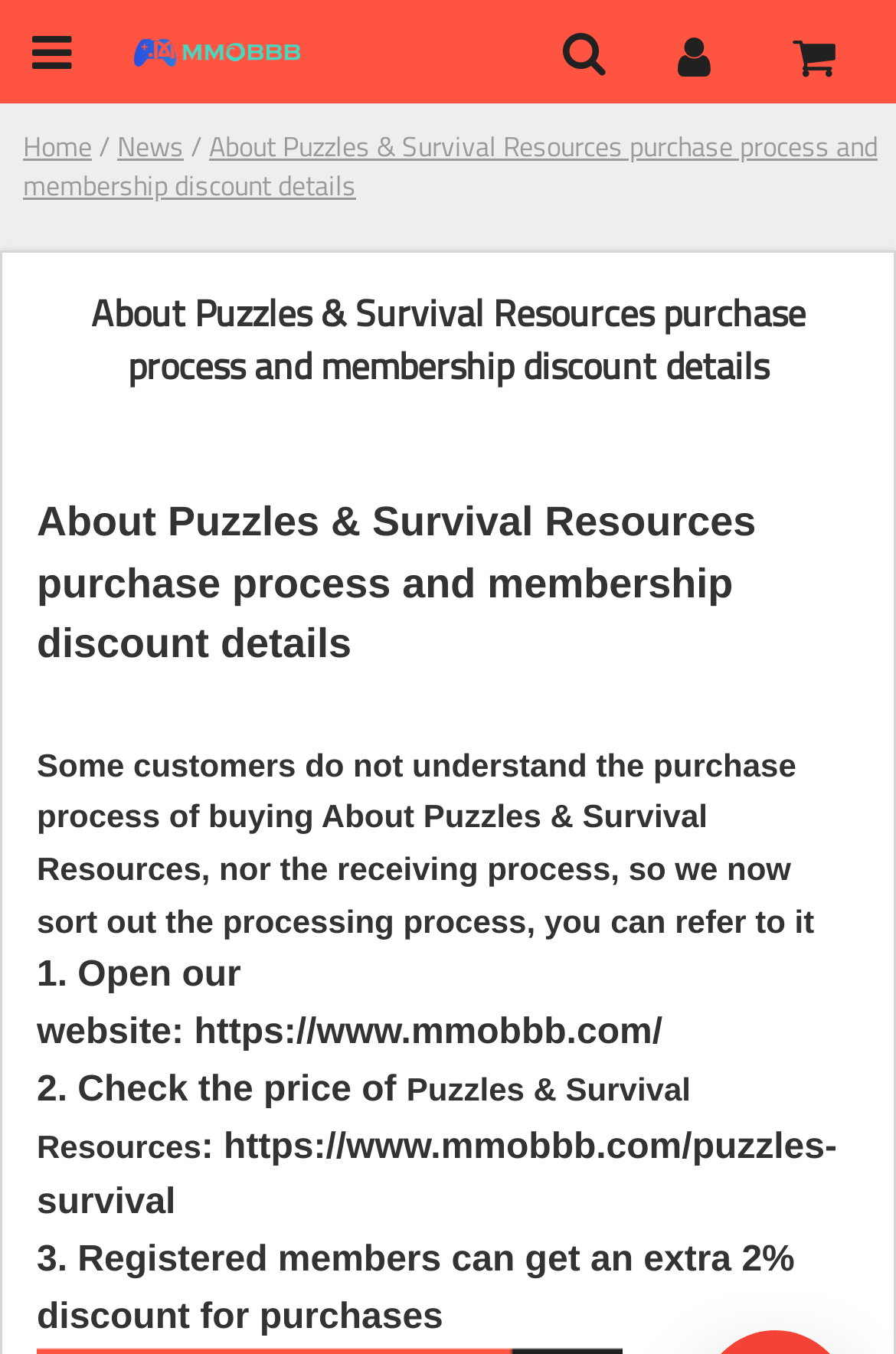Identify the bounding box of the UI element described as follows: "parent_node: Home". Provide the coordinates as four float numbers in the range of 0 to 1 [left, top, right, bottom].

[0.0, 0.0, 0.115, 0.076]